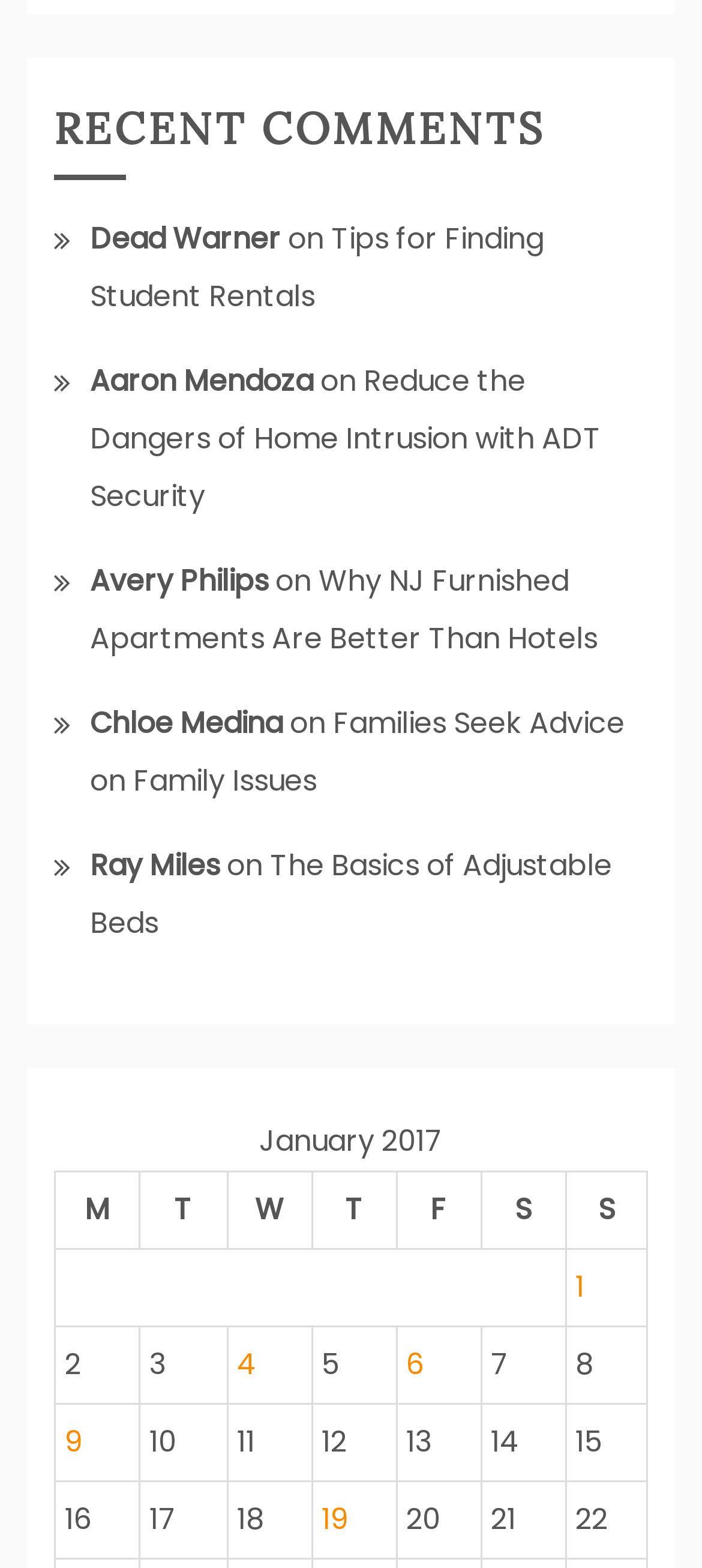What are the column headers in the table?
Respond to the question with a single word or phrase according to the image.

M, T, W, T, F, S, S